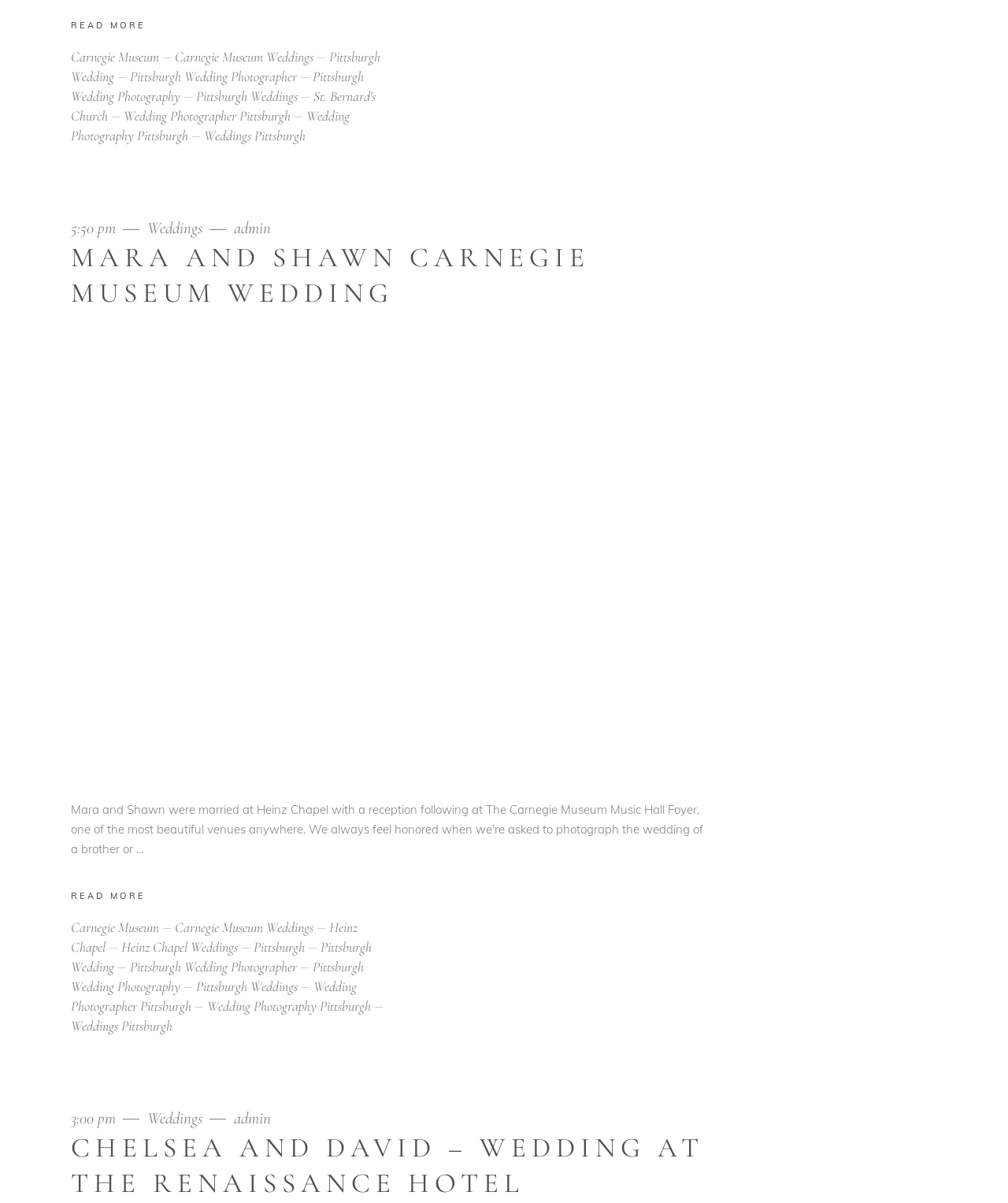Provide a short answer to the following question with just one word or phrase: What is the time mentioned in the article?

5:50 pm